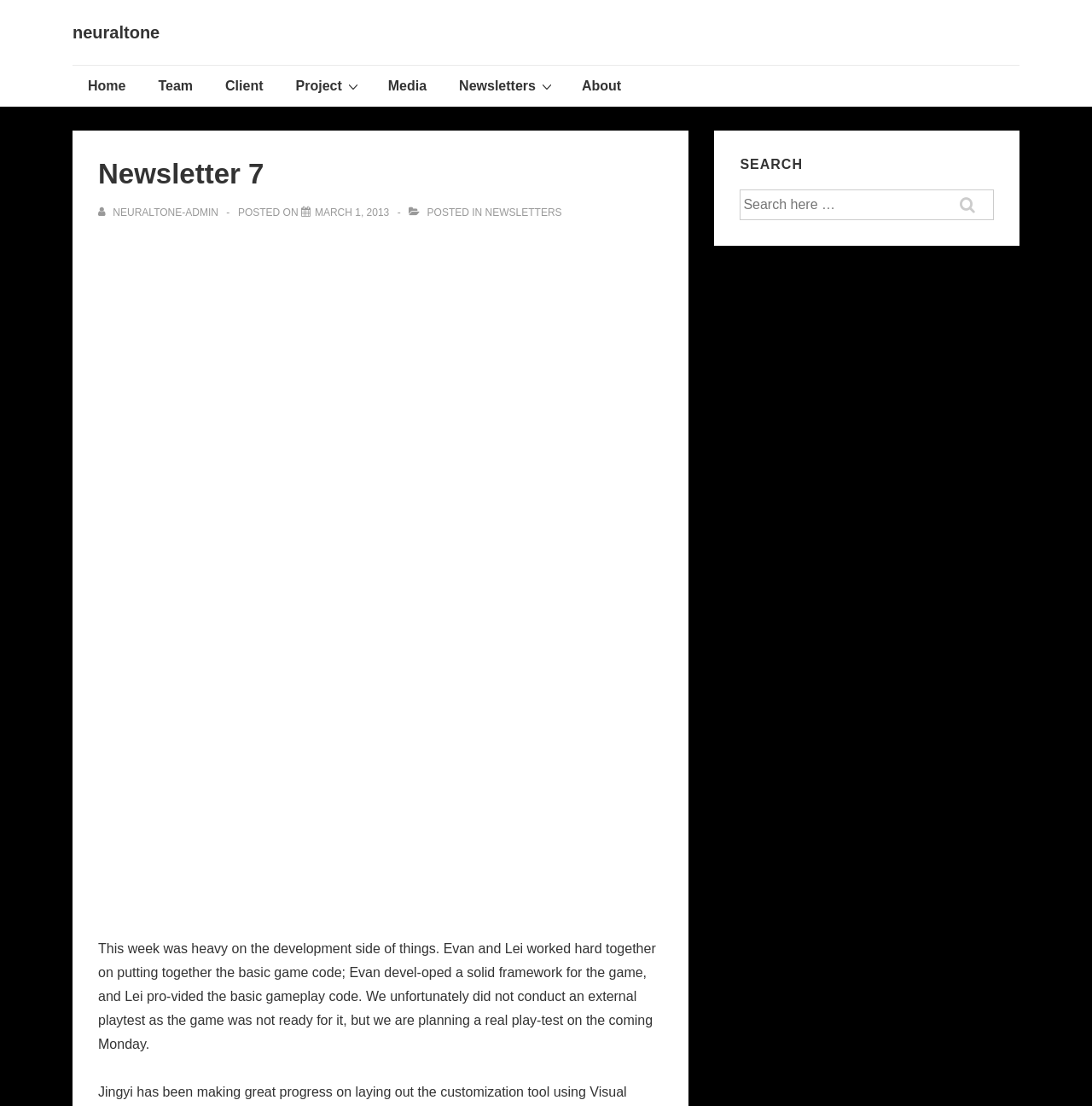Identify the coordinates of the bounding box for the element that must be clicked to accomplish the instruction: "read newsletter 7".

[0.288, 0.187, 0.356, 0.198]